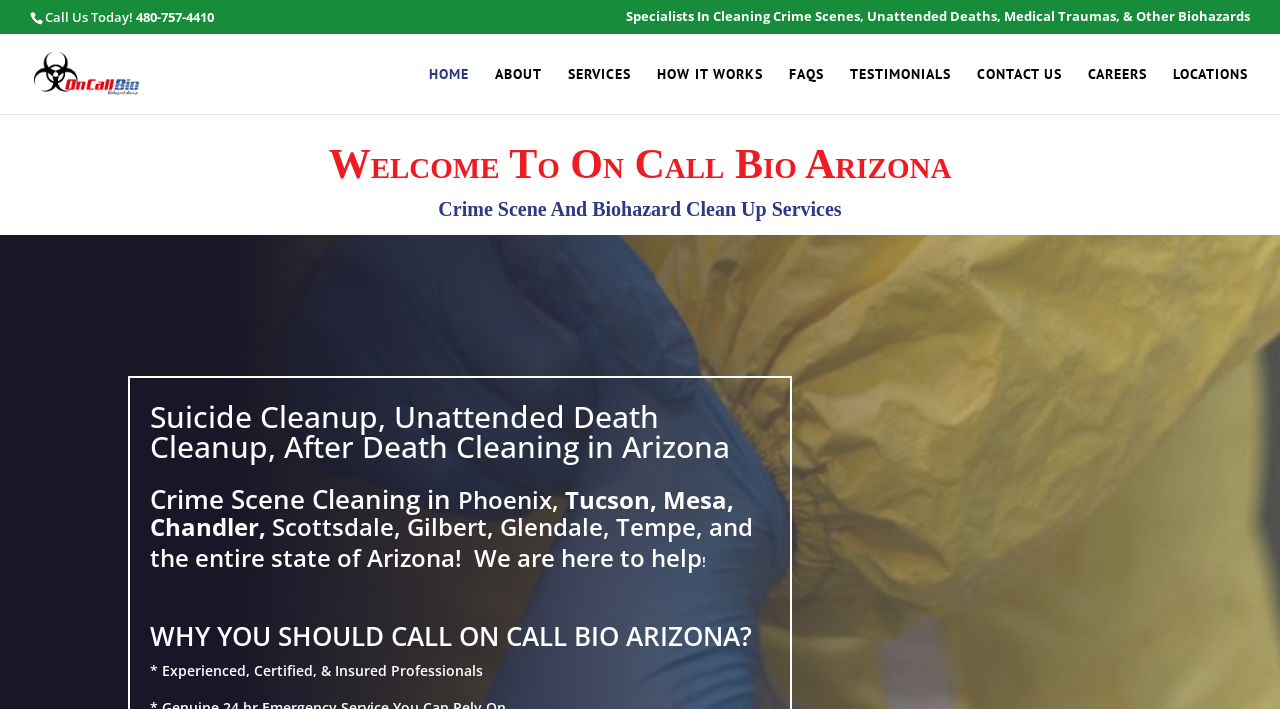Based on the image, provide a detailed response to the question:
What is the name of the company?

The company name can be found in the top-left corner of the webpage, both as a link and as an image, which is likely the company logo.